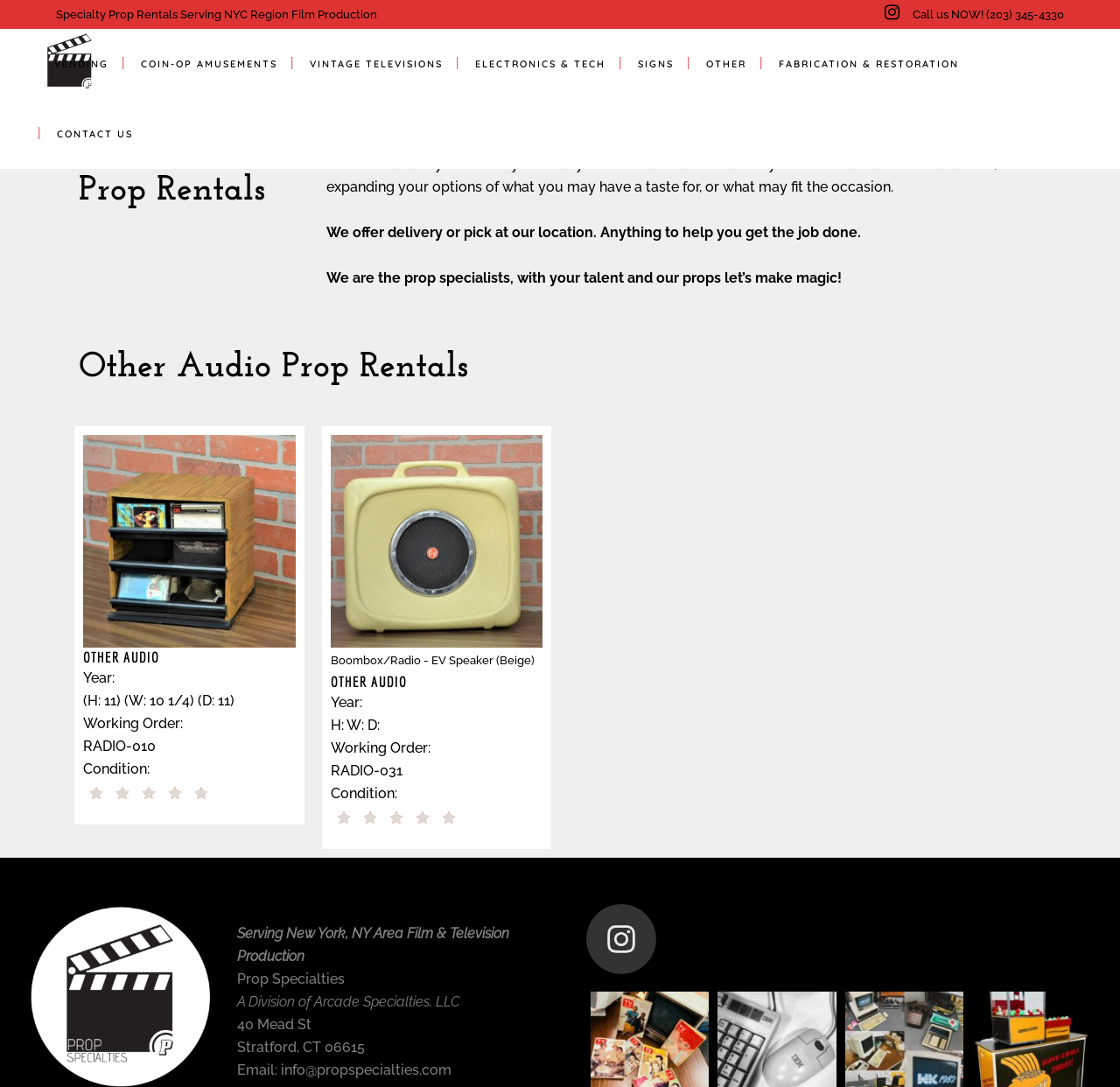Carefully observe the image and respond to the question with a detailed answer:
What is the name of the company?

The company's name, Prop Specialties, is mentioned at the top of the webpage, as well as in the footer section. It is also mentioned as 'A Division of Arcade Specialties, LLC', indicating that Prop Specialties is a subsidiary of Arcade Specialties, LLC.